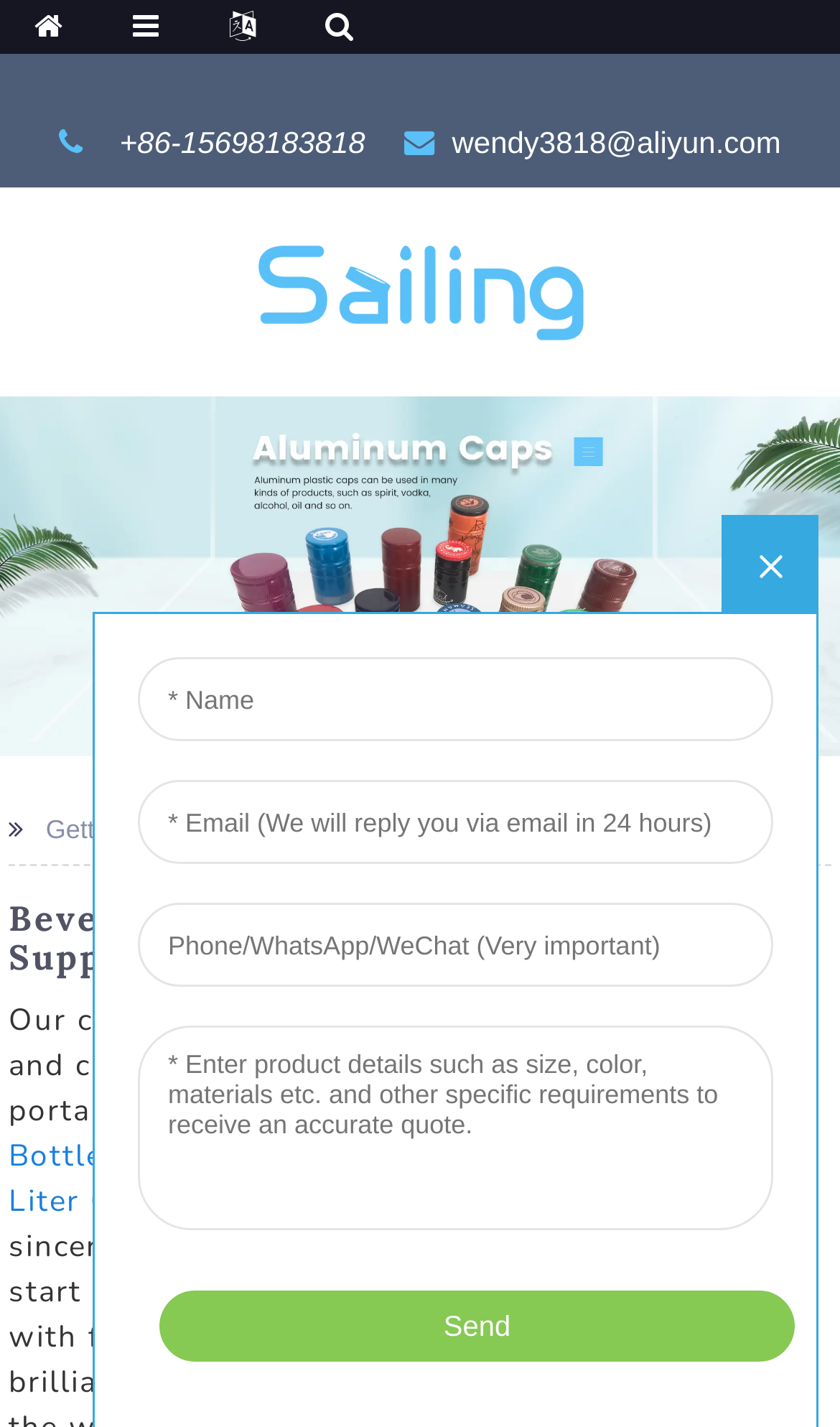Please examine the image and provide a detailed answer to the question: What is the phone number on the webpage?

I found the phone number by looking at the StaticText element with the OCR text '+86-15698183818' located at [0.132, 0.088, 0.435, 0.112].